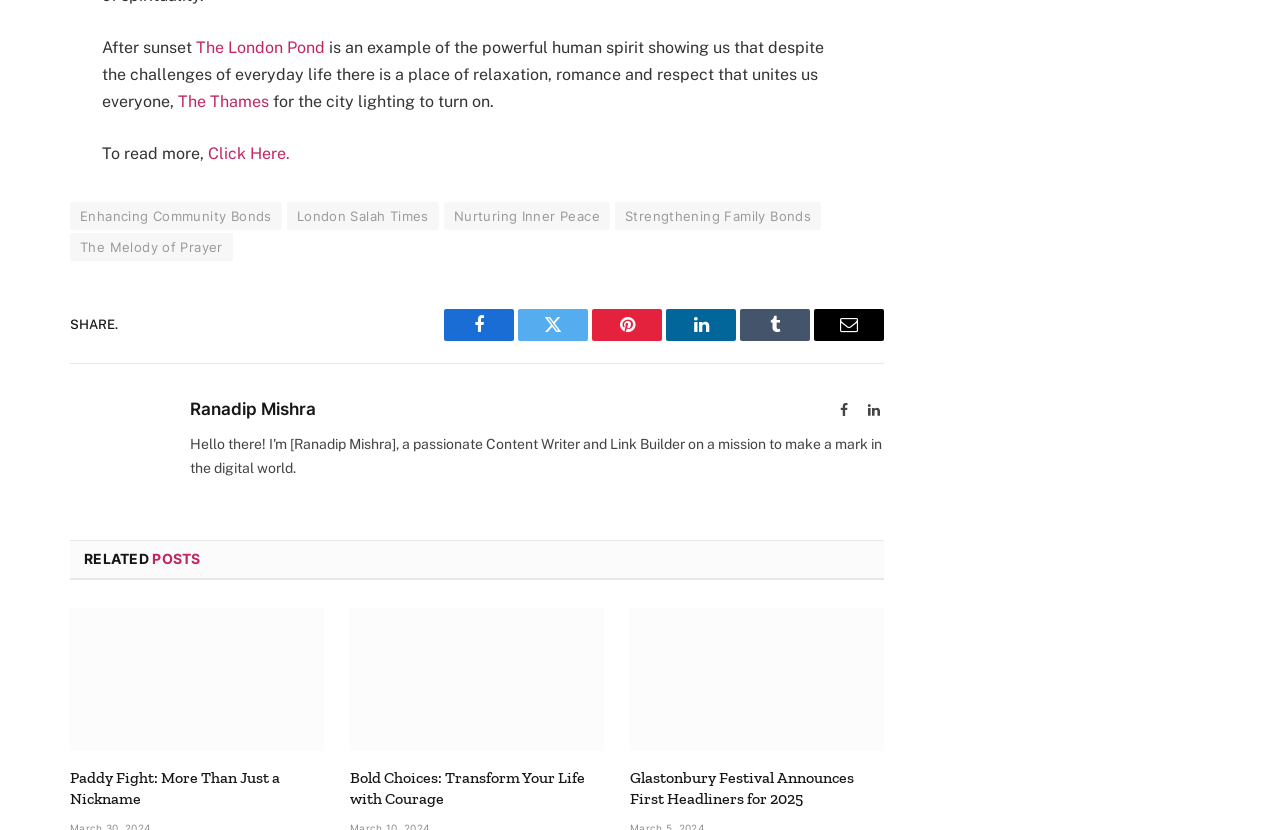Answer the question below using just one word or a short phrase: 
How many social media platforms are available for sharing?

6